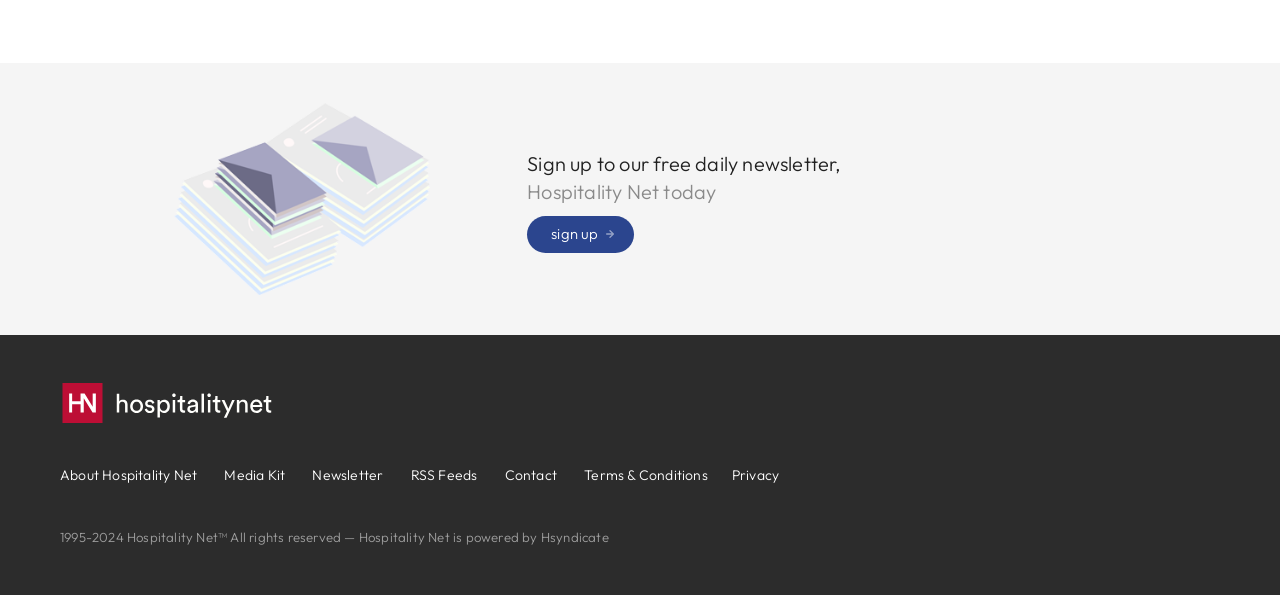Based on the element description Privacy, identify the bounding box of the UI element in the given webpage screenshot. The coordinates should be in the format (top-left x, top-left y, bottom-right x, bottom-right y) and must be between 0 and 1.

[0.572, 0.783, 0.609, 0.813]